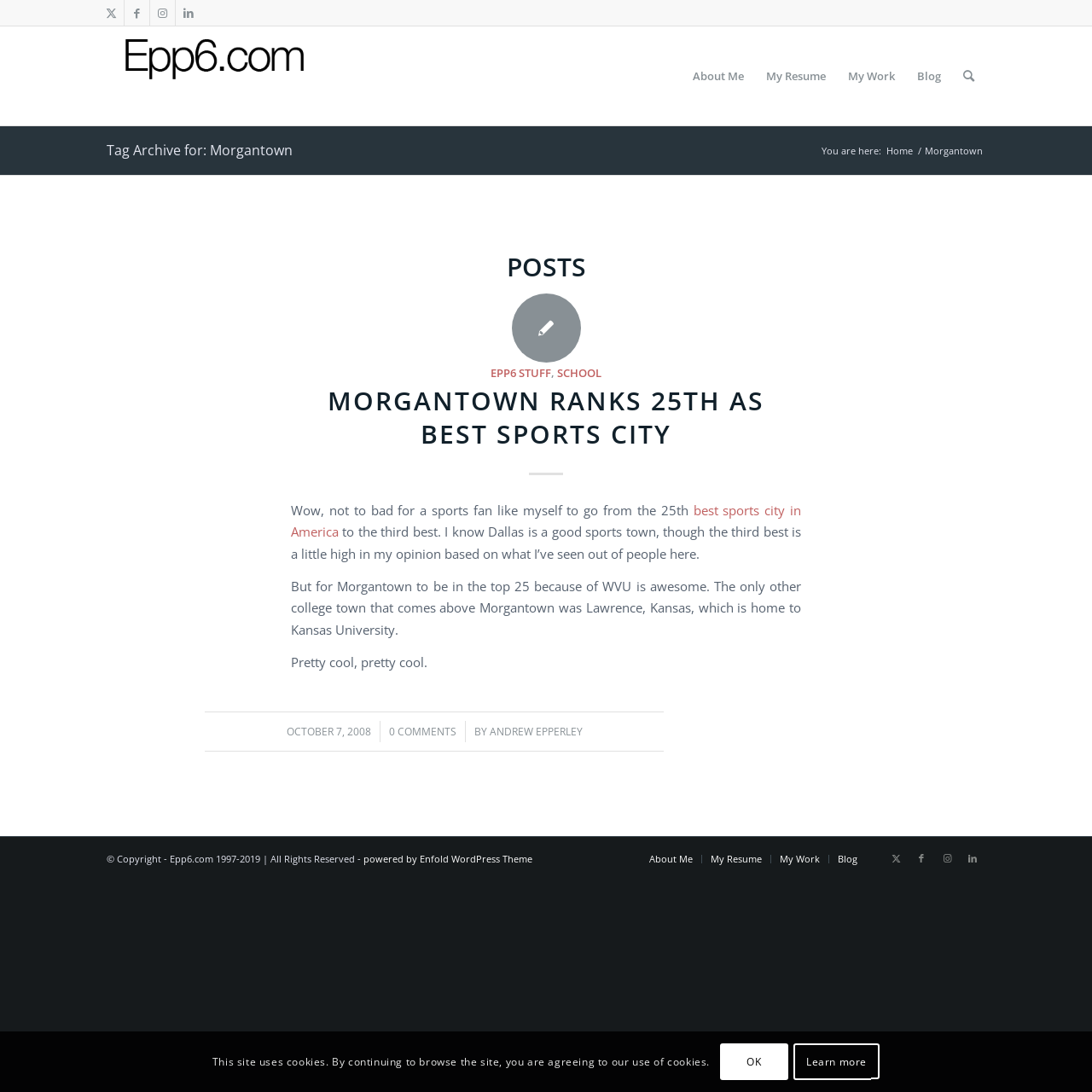Identify the bounding box coordinates for the UI element that matches this description: "Tag Archive for: Morgantown".

[0.098, 0.129, 0.268, 0.146]